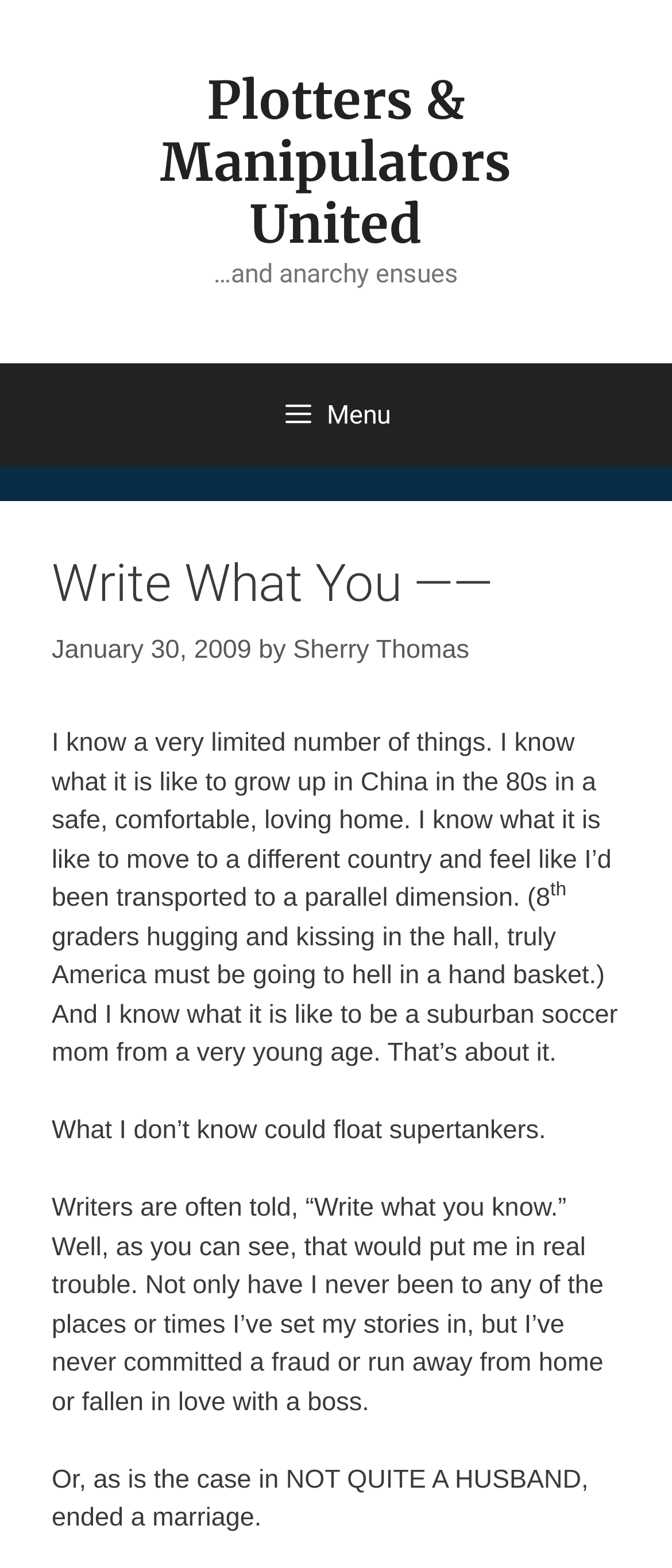What is the author's opinion about the phrase 'Write what you know'?
Refer to the screenshot and respond with a concise word or phrase.

It's limiting